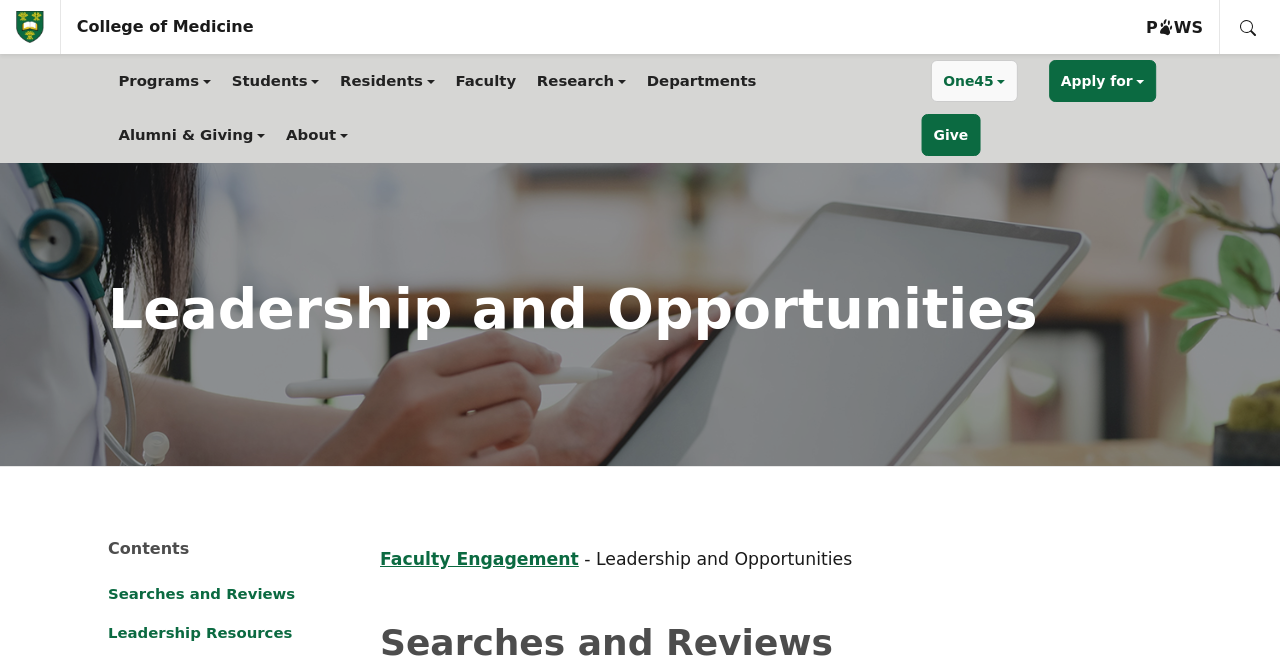Can you identify the bounding box coordinates of the clickable region needed to carry out this instruction: 'View Leadership Resources'? The coordinates should be four float numbers within the range of 0 to 1, stated as [left, top, right, bottom].

[0.084, 0.927, 0.278, 0.985]